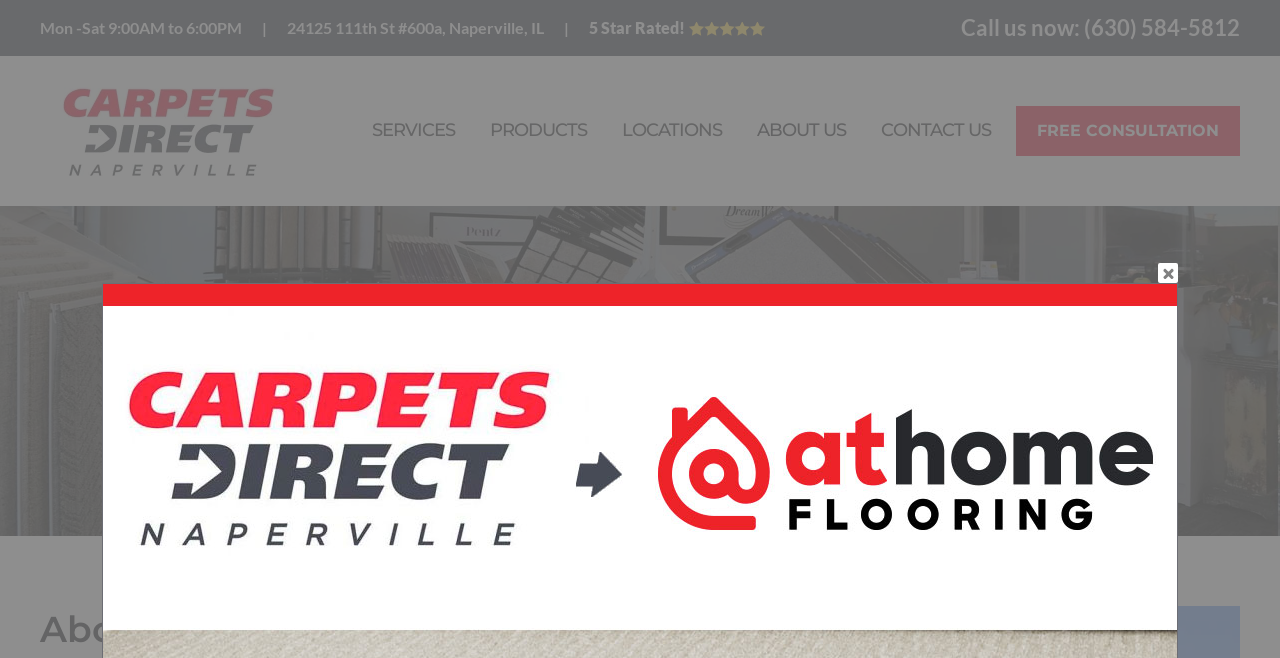Find the bounding box coordinates for the element described here: "Contact Us".

[0.68, 0.138, 0.782, 0.259]